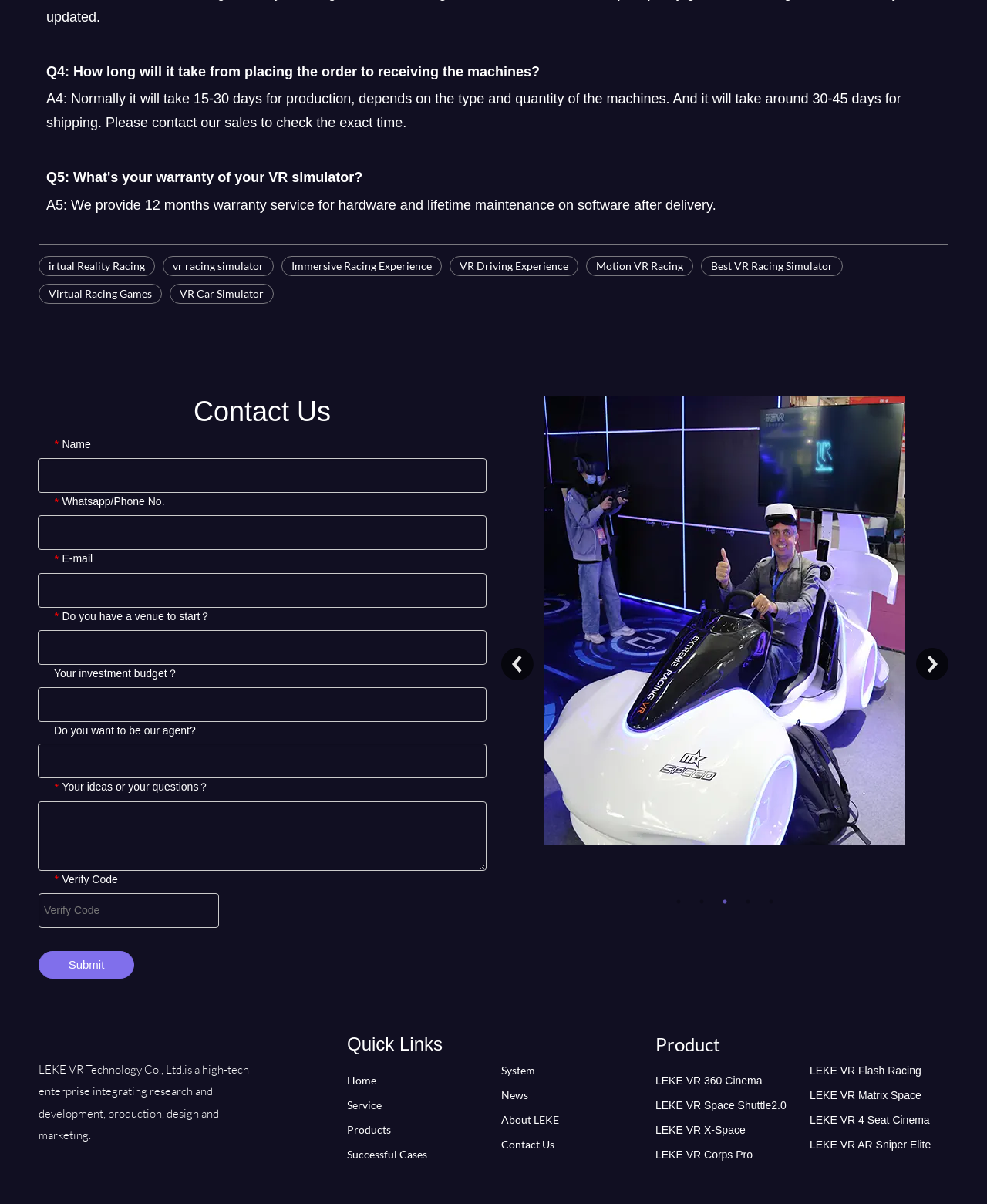Determine the coordinates of the bounding box for the clickable area needed to execute this instruction: "Enter your name in the input field".

[0.038, 0.381, 0.493, 0.409]